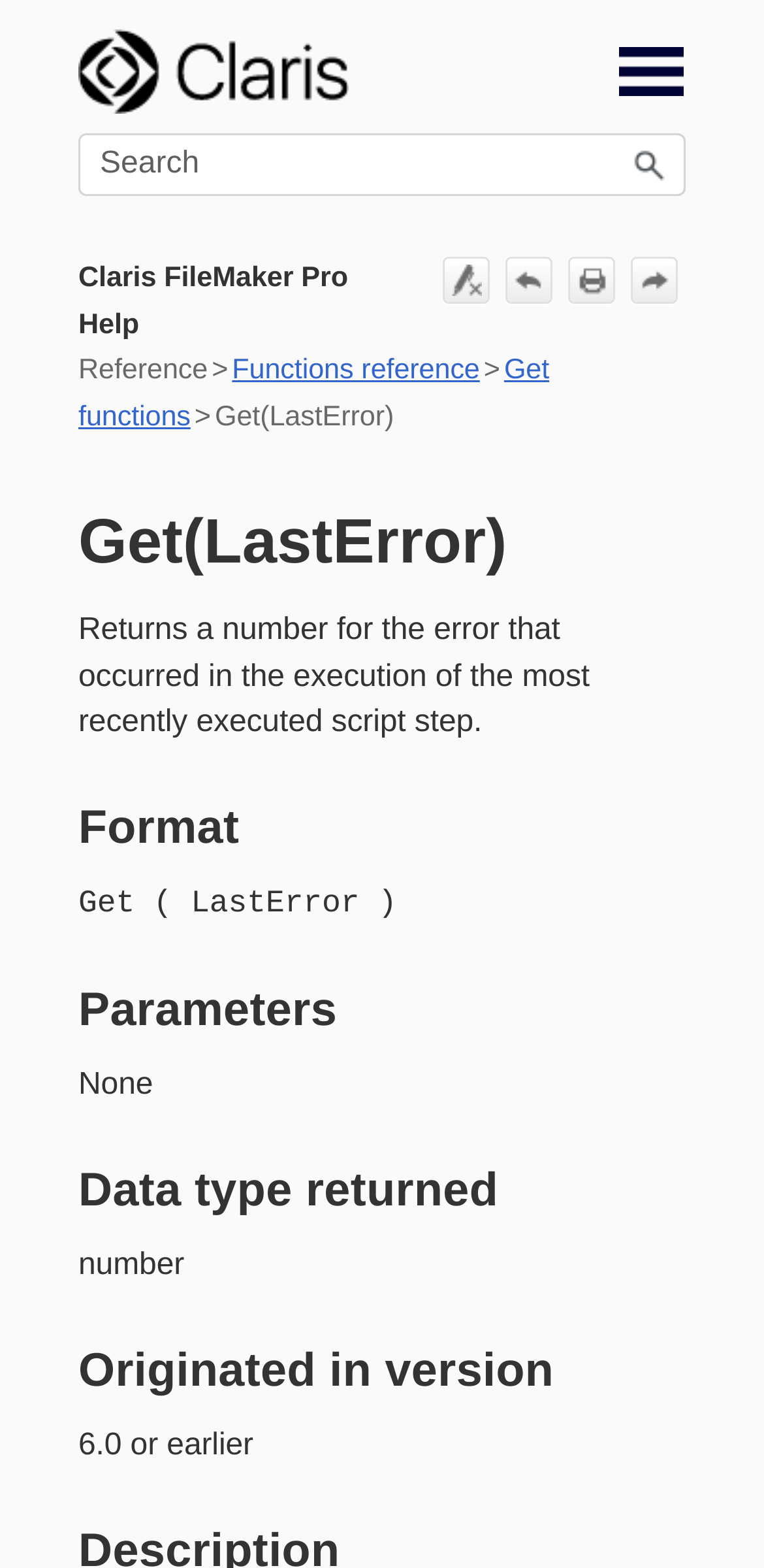Can you show the bounding box coordinates of the region to click on to complete the task described in the instruction: "Go to Claris homepage"?

[0.103, 0.019, 0.456, 0.072]